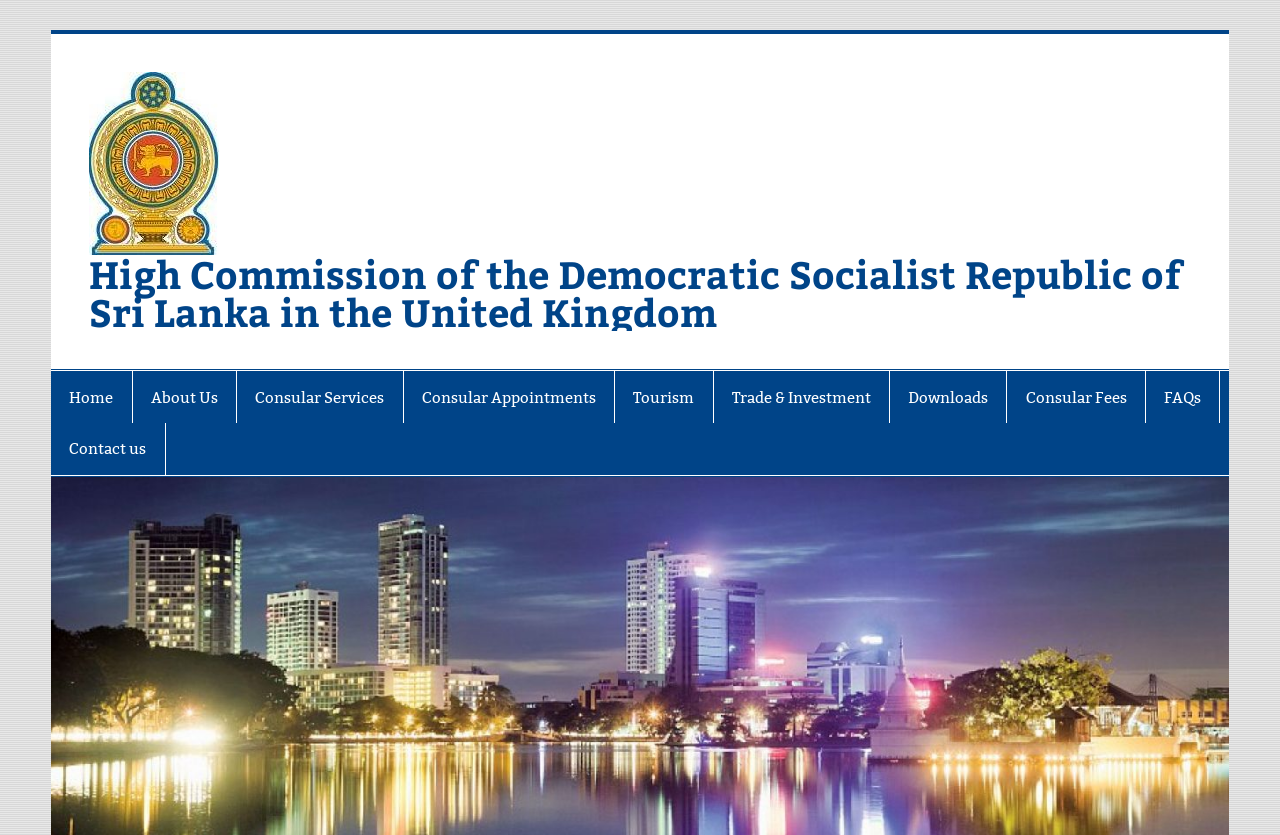How many links are there in the top navigation bar?
By examining the image, provide a one-word or phrase answer.

9